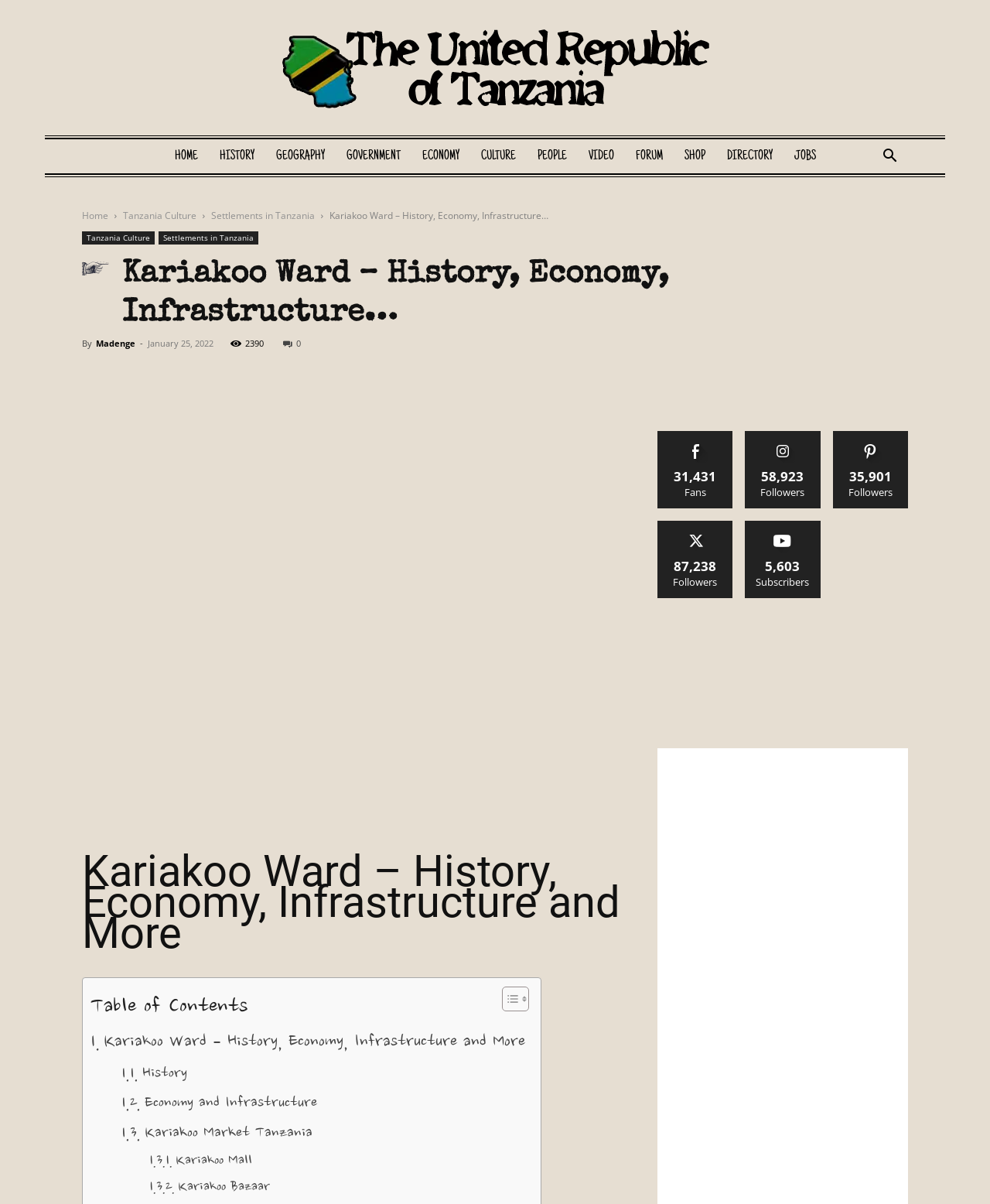Locate the bounding box coordinates of the area to click to fulfill this instruction: "Click on the HOME link". The bounding box should be presented as four float numbers between 0 and 1, in the order [left, top, right, bottom].

[0.165, 0.116, 0.211, 0.144]